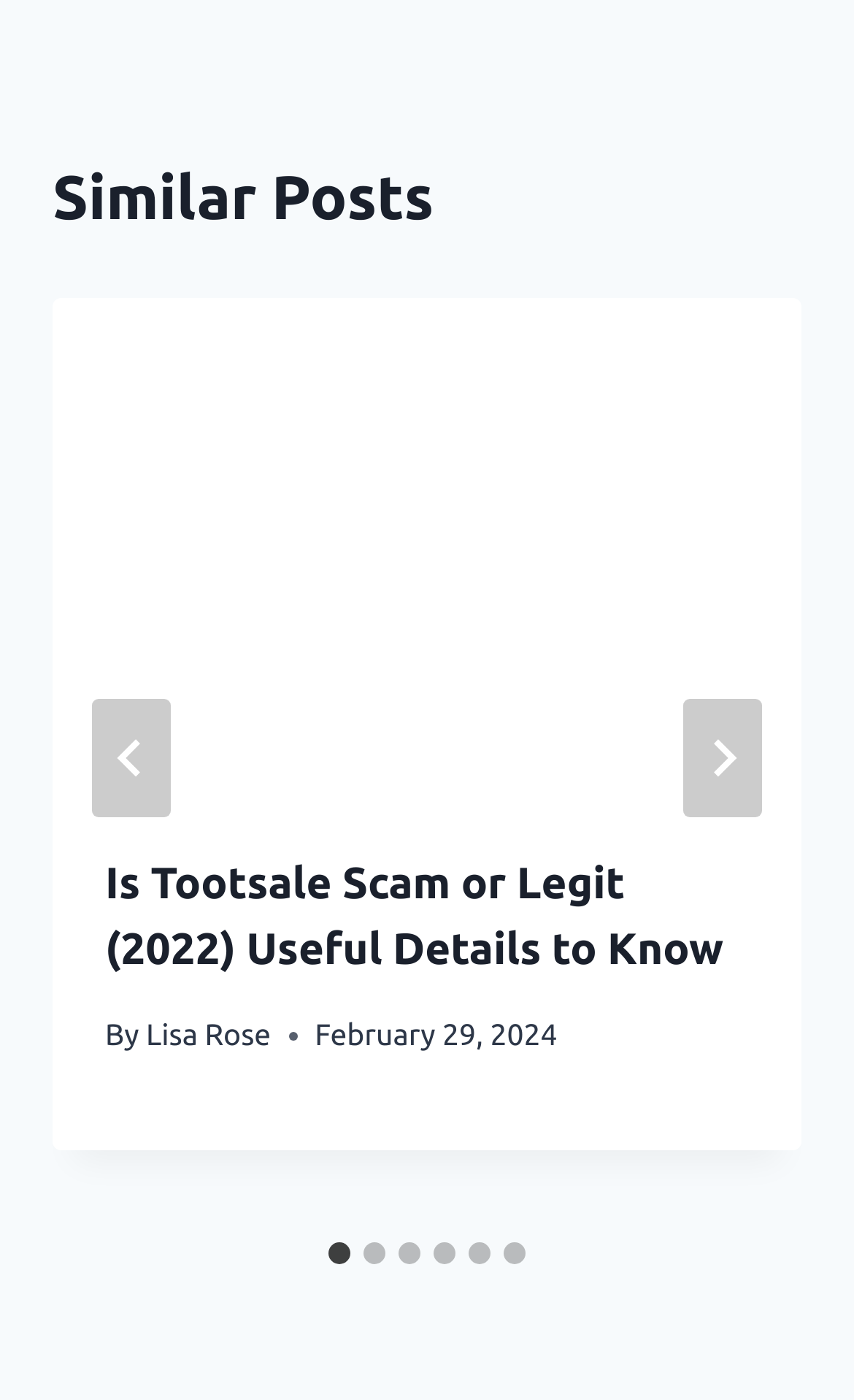Identify the bounding box coordinates of the area you need to click to perform the following instruction: "Go to last slide".

[0.108, 0.499, 0.2, 0.583]